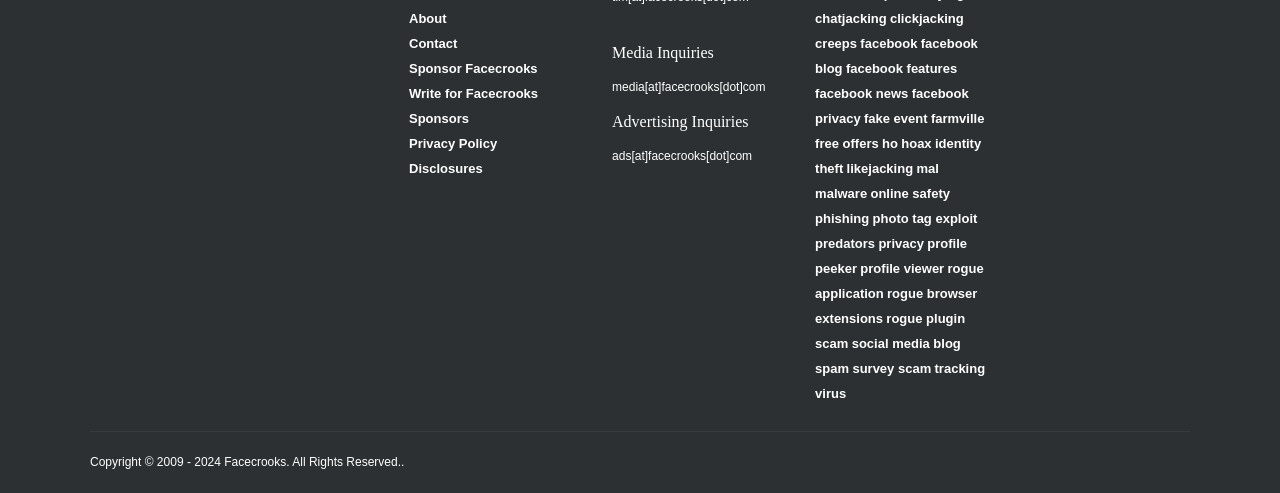Bounding box coordinates should be provided in the format (top-left x, top-left y, bottom-right x, bottom-right y) with all values between 0 and 1. Identify the bounding box for this UI element: spam

[0.637, 0.732, 0.663, 0.763]